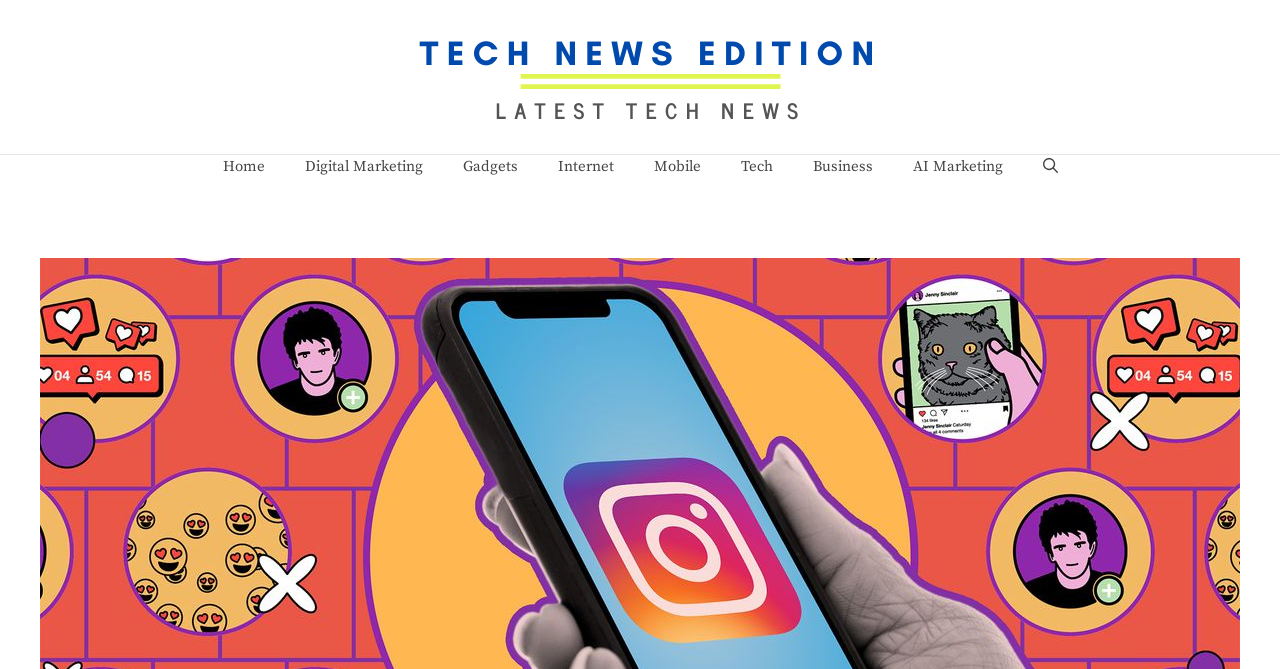Generate a thorough caption that explains the contents of the webpage.

The webpage appears to be a blog or article page, with a focus on social media and technology. At the top of the page, there is a banner that spans the entire width, containing the site's name. Below the banner, there is a primary navigation menu with 8 links, including "Home", "Digital Marketing", "Gadgets", "Internet", "Mobile", "Tech", "Business", and "AI Marketing". These links are arranged horizontally, taking up about a third of the page's height.

The main content of the page starts with a heading that reads "Find out how to nonetheless of us on Instagram –", which is likely the title of the article. The article's introduction begins with a quote from Steven Furtick, discussing the fatigue of comparing oneself to others on Instagram. The text continues, but the exact content is not specified.

There is no prominent image on the page, but there may be smaller icons or graphics associated with the navigation links or the article's content. The overall layout is organized, with clear headings and concise text, making it easy to read and navigate.